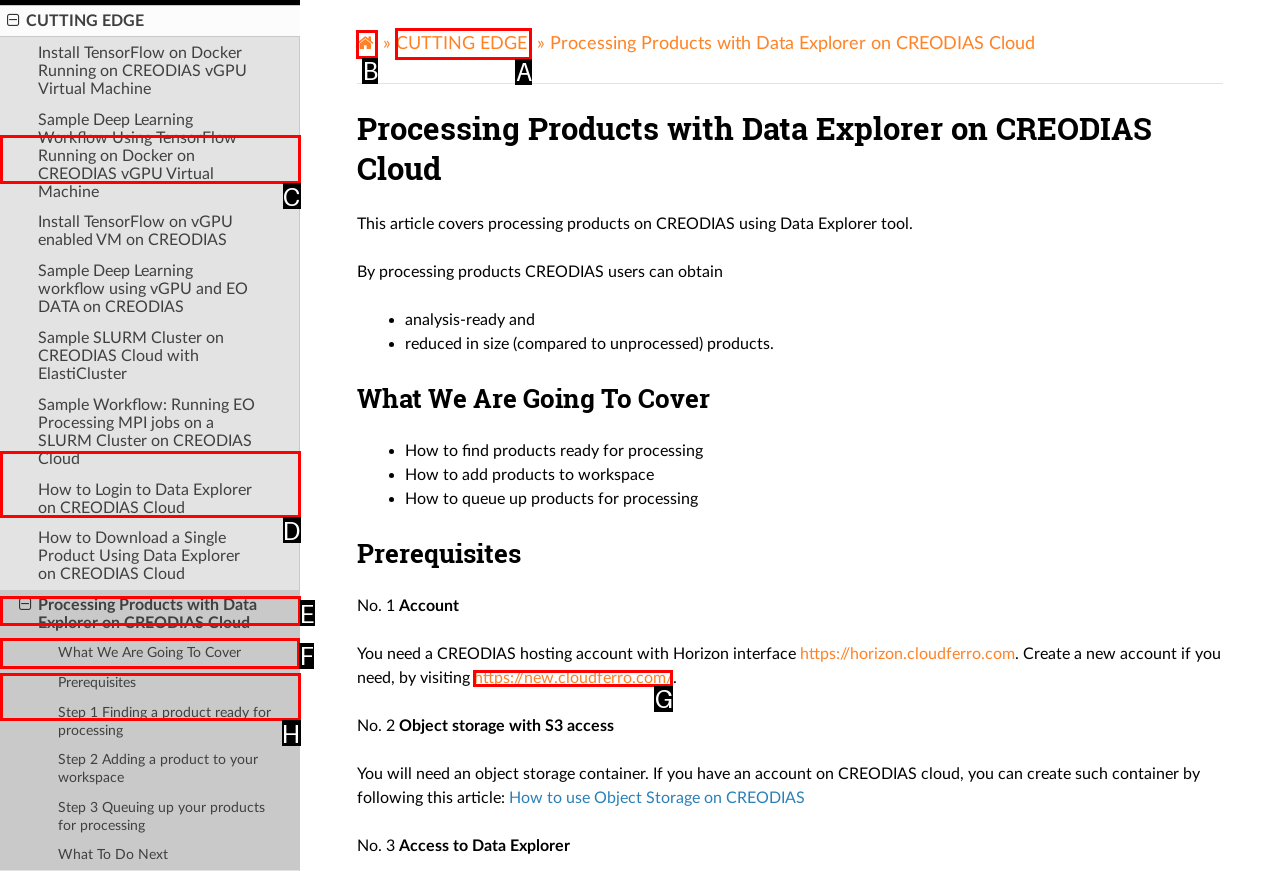Select the HTML element to finish the task: Click on 'What We Are Going To Cover' Reply with the letter of the correct option.

F